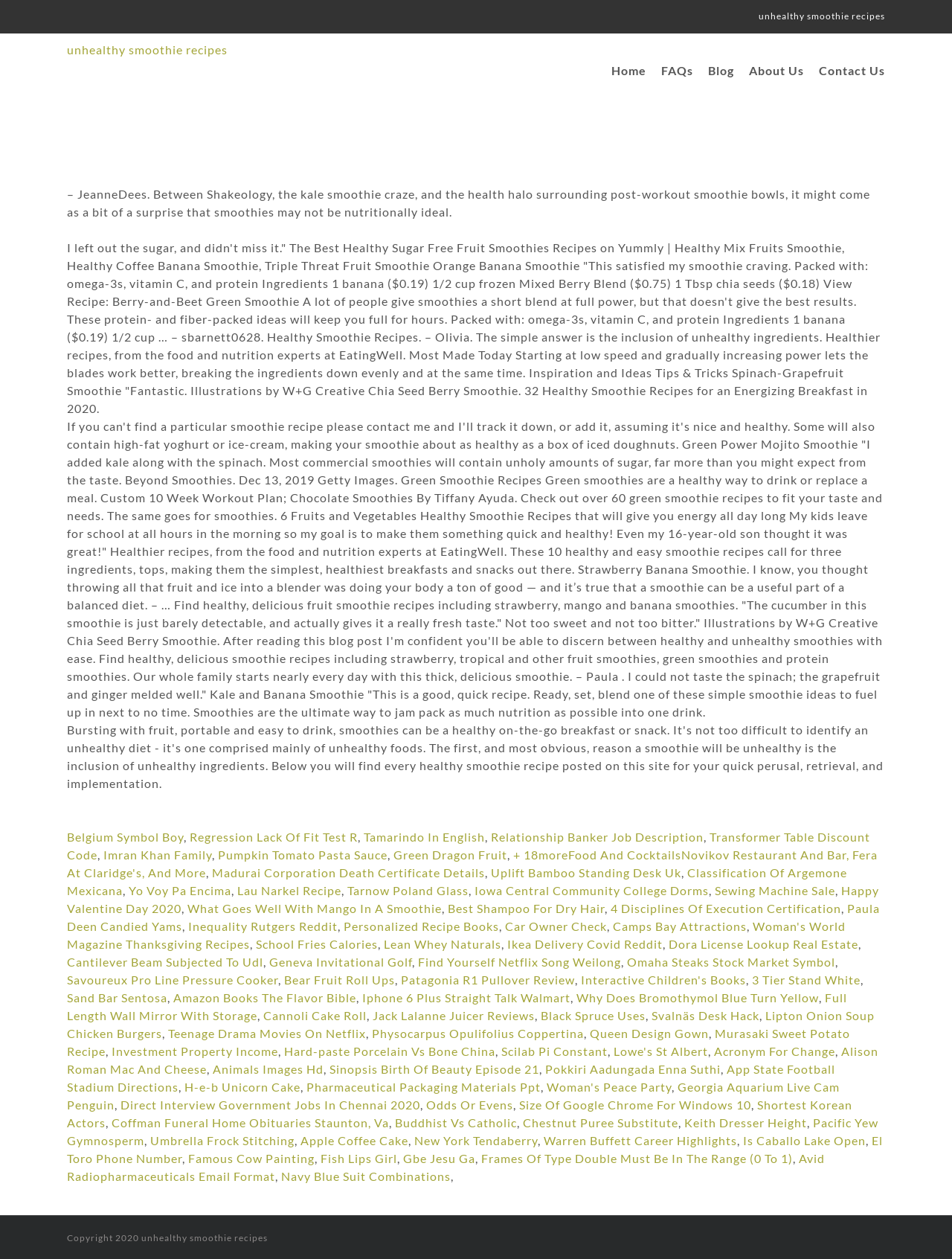Give a detailed account of the webpage.

The webpage is about unhealthy smoothie recipes. At the top, there is a navigation menu with links to "Home", "FAQs", "Blog", "About Us", and "Contact Us". Below the navigation menu, there is a main section that contains several blocks of text and links.

The first block of text discusses how smoothies may not be as healthy as they seem, citing the inclusion of unhealthy ingredients. It also mentions that some smoothies may contain high-fat yoghurt or ice-cream, making them as unhealthy as a box of iced doughnuts.

The next block of text provides a recipe for a healthy smoothie, including the ingredients and instructions. It also mentions that the author will track down or add healthy smoothie recipes upon request.

The following blocks of text provide more recipes and tips for making healthy smoothies, including the use of spinach, kale, and chia seeds. There are also links to other recipes and articles related to healthy eating and smoothies.

Throughout the main section, there are numerous links to other websites and articles, including recipes, health tips, and product reviews. These links are scattered throughout the text and are not organized in a specific section.

At the bottom of the page, there are more links to other articles and recipes, including some that seem unrelated to smoothies or health, such as "Tarnow Poland Glass" and "Camps Bay Attractions".